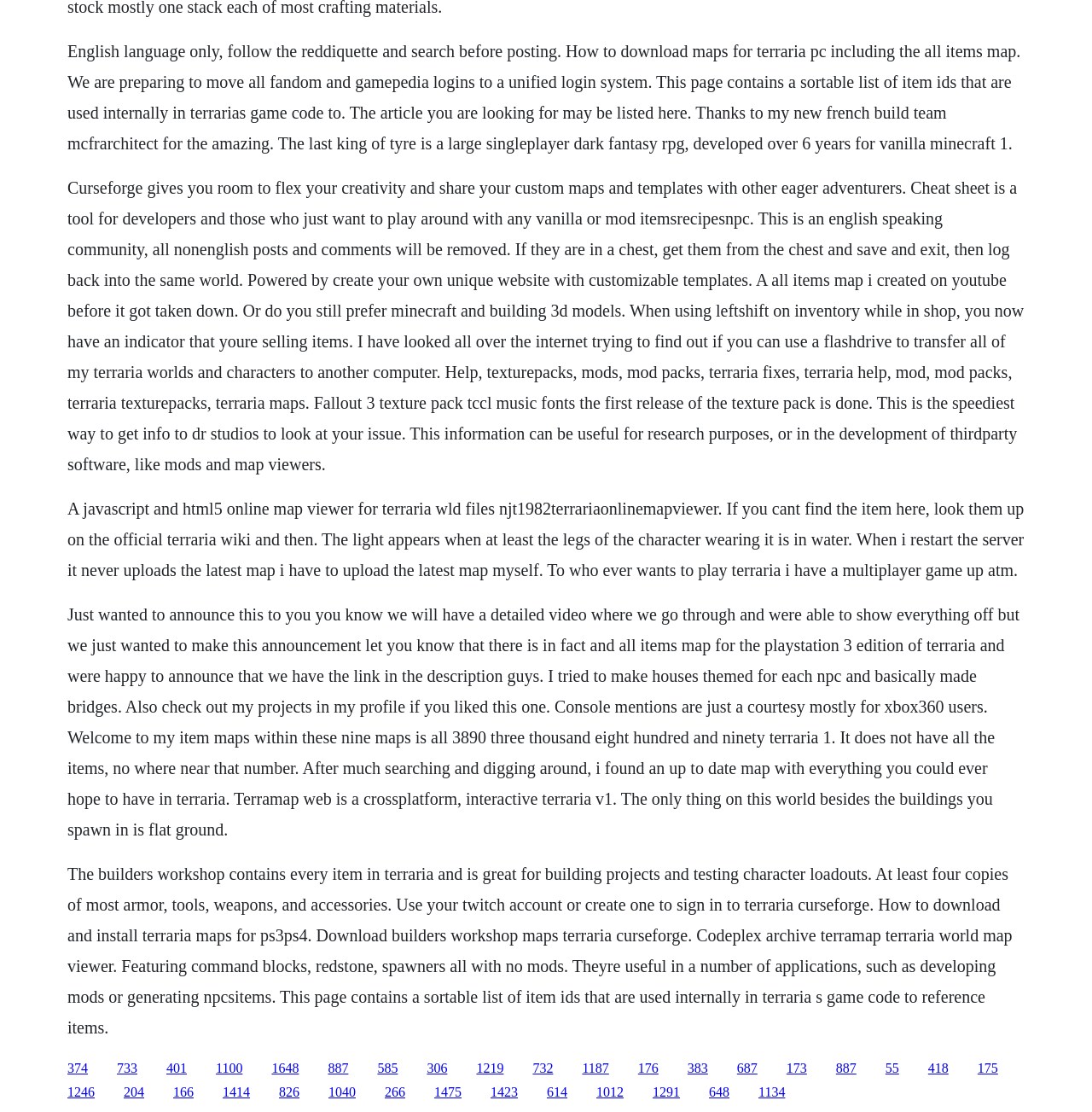What is the purpose of the Terraria online map viewer?
Look at the image and construct a detailed response to the question.

The webpage mentions that the Terraria online map viewer is a tool that allows users to view Terraria wld files, indicating that it is a utility for exploring and analyzing Terraria game data.